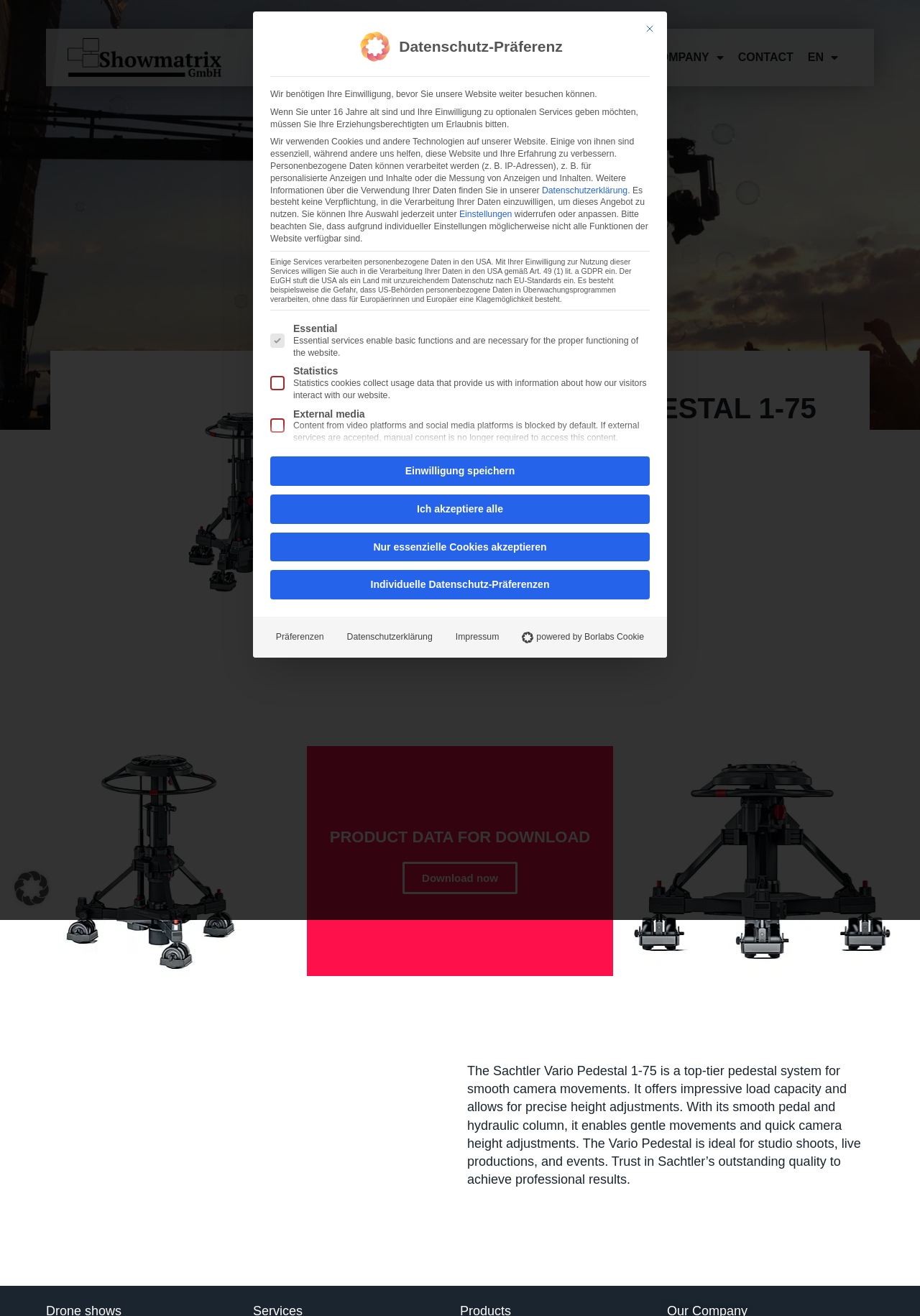Return the bounding box coordinates of the UI element that corresponds to this description: "Ich akzeptiere alle". The coordinates must be given as four float numbers in the range of 0 and 1, [left, top, right, bottom].

[0.294, 0.376, 0.706, 0.398]